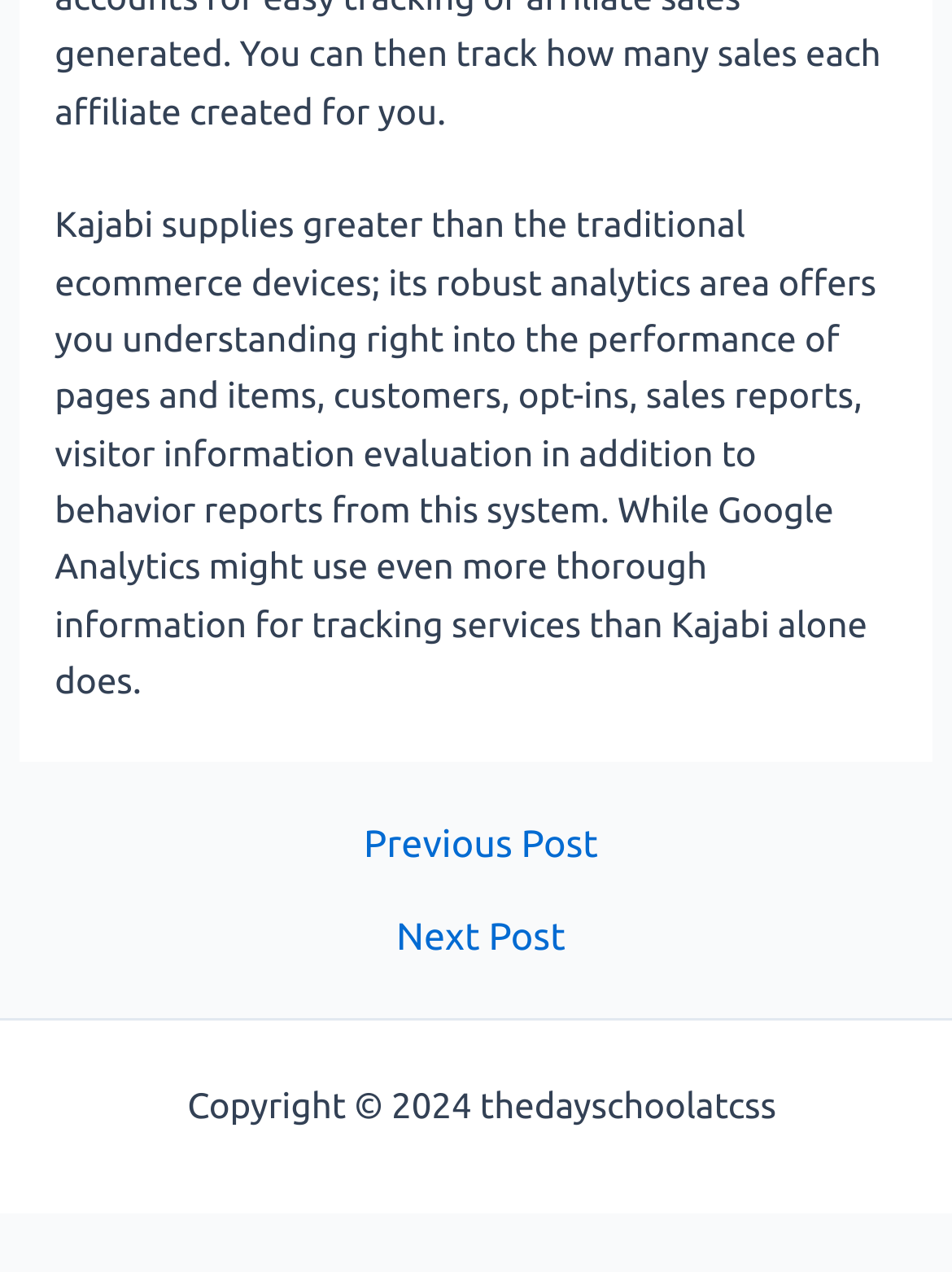Give a one-word or short phrase answer to this question: 
What is the main topic of the text?

Kajabi ecommerce